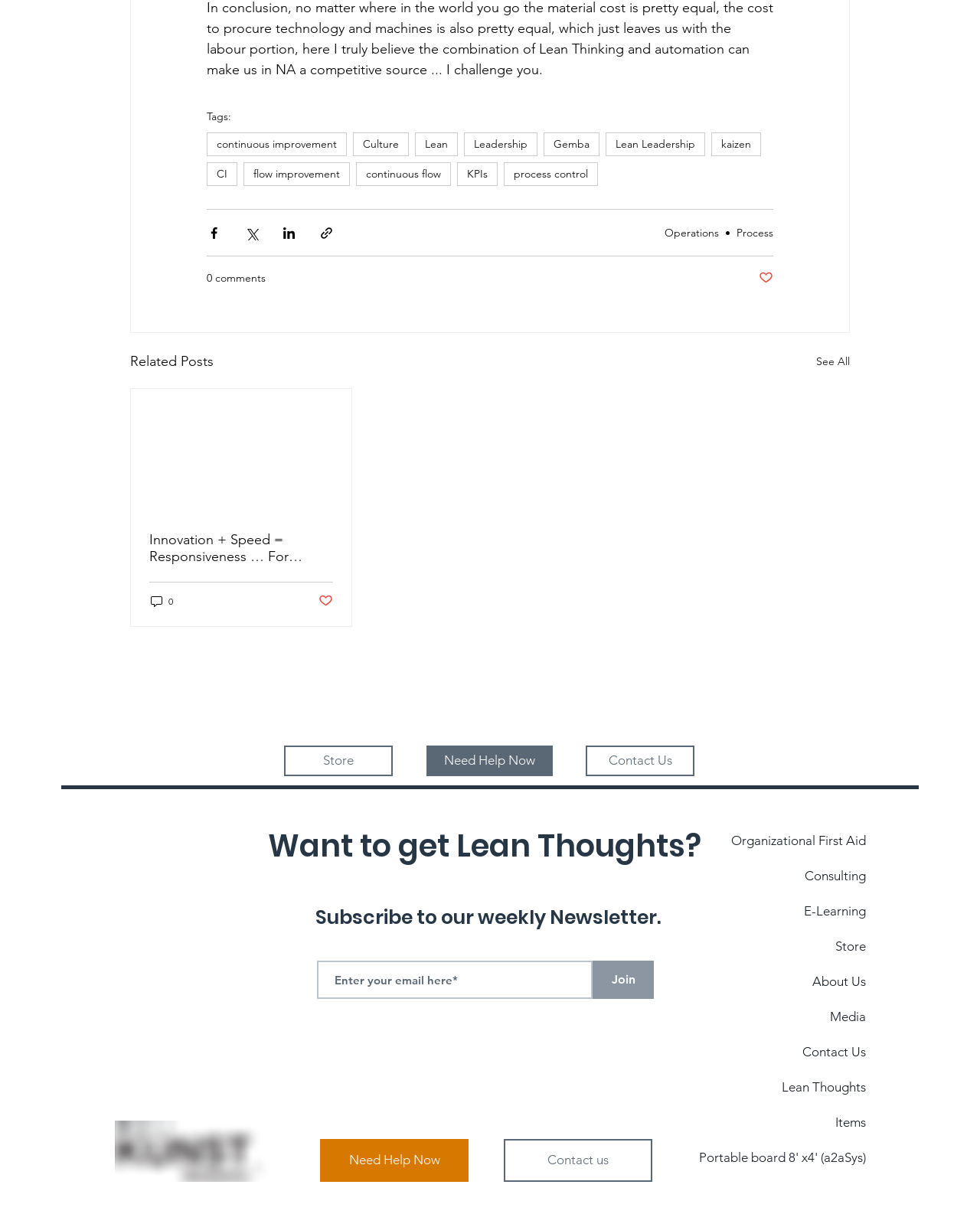Specify the bounding box coordinates of the area to click in order to follow the given instruction: "Subscribe to the weekly Newsletter."

[0.323, 0.792, 0.605, 0.823]